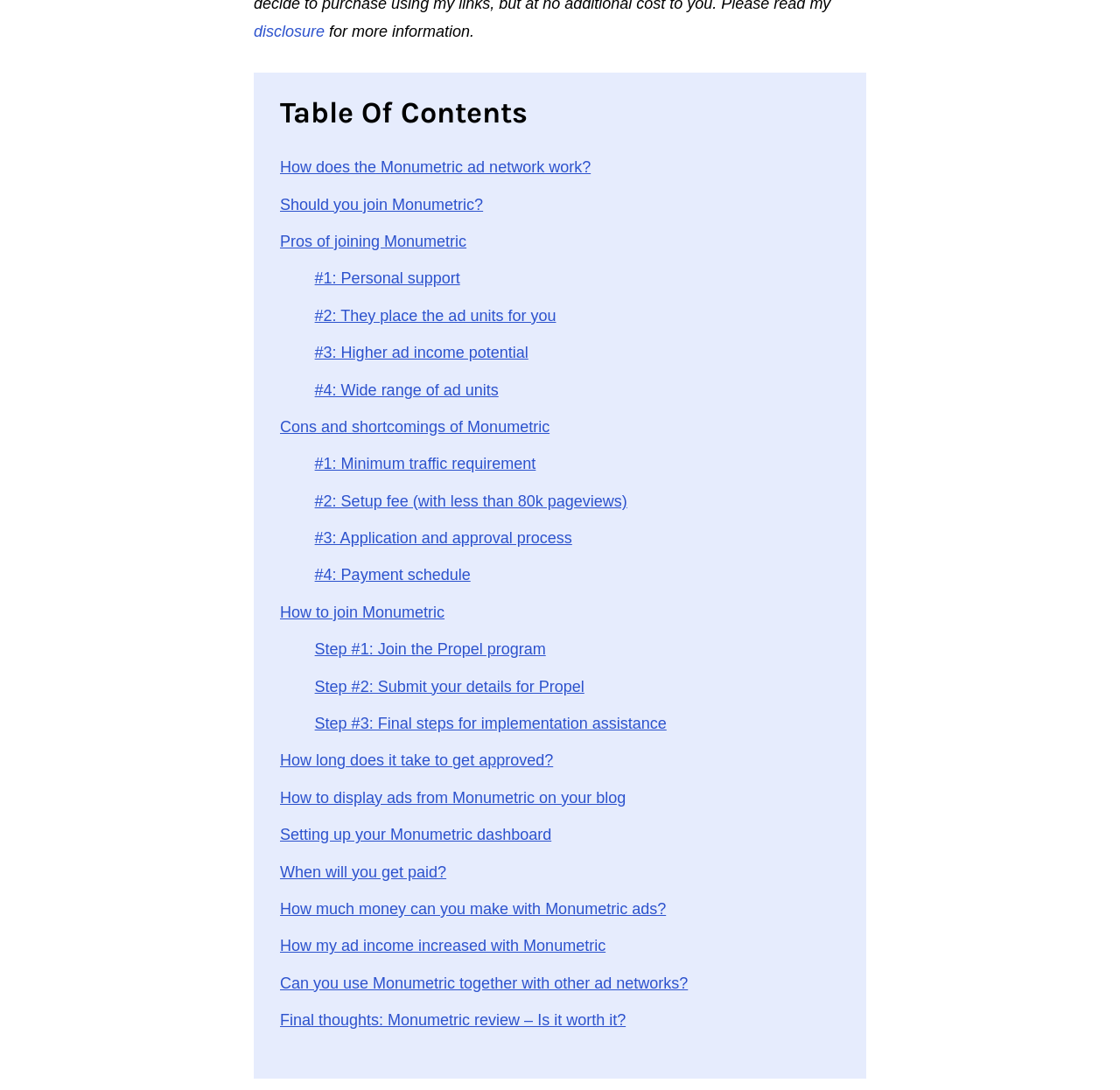Specify the bounding box coordinates of the area that needs to be clicked to achieve the following instruction: "Check how to display ads from Monumetric on your blog".

[0.25, 0.724, 0.559, 0.74]